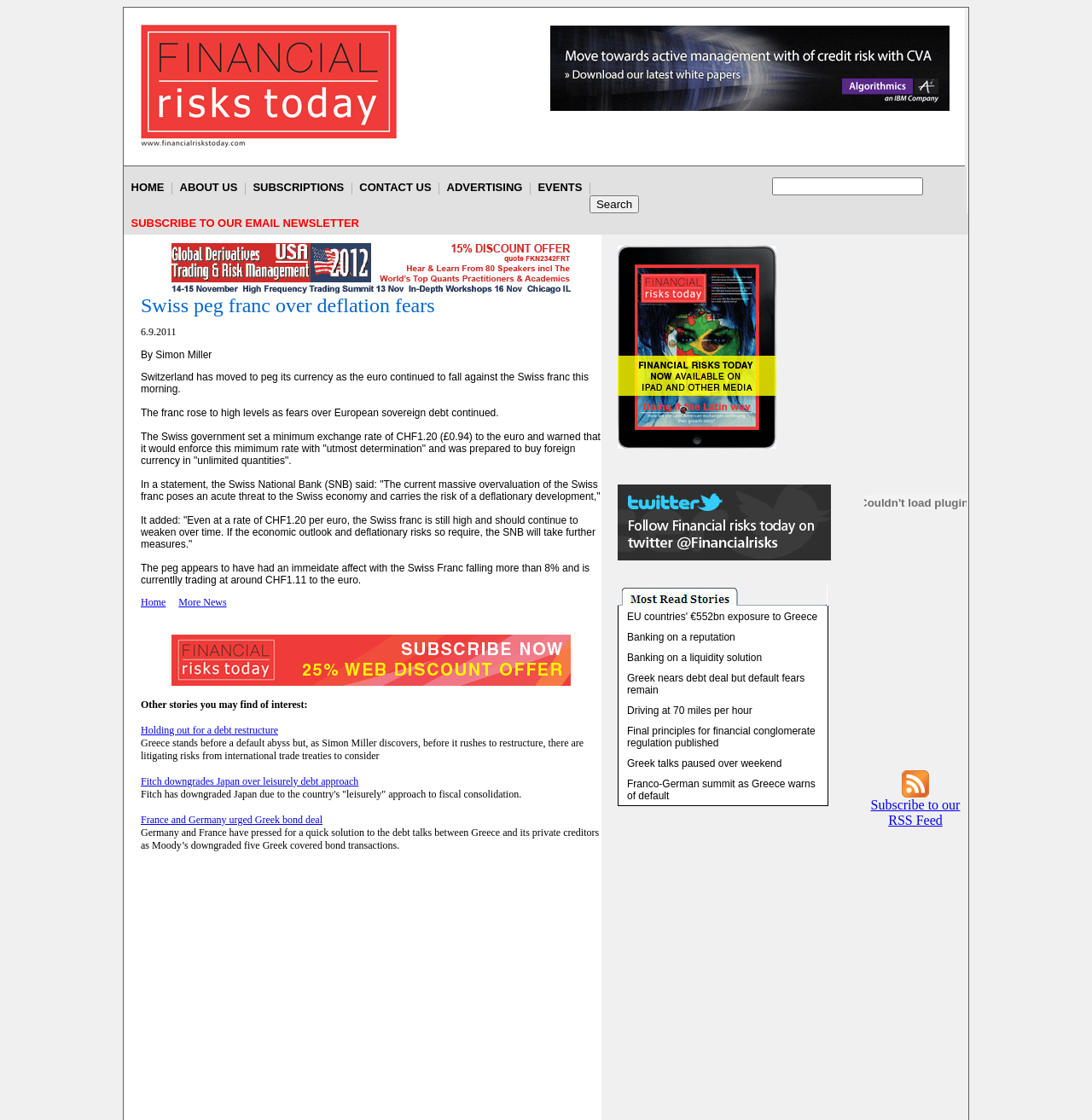What is the purpose of the 'Search' button?
Please provide a comprehensive answer based on the contents of the image.

The 'Search' button is likely intended to allow users to search for specific content or articles on the website, as it is a common feature on news and information websites.